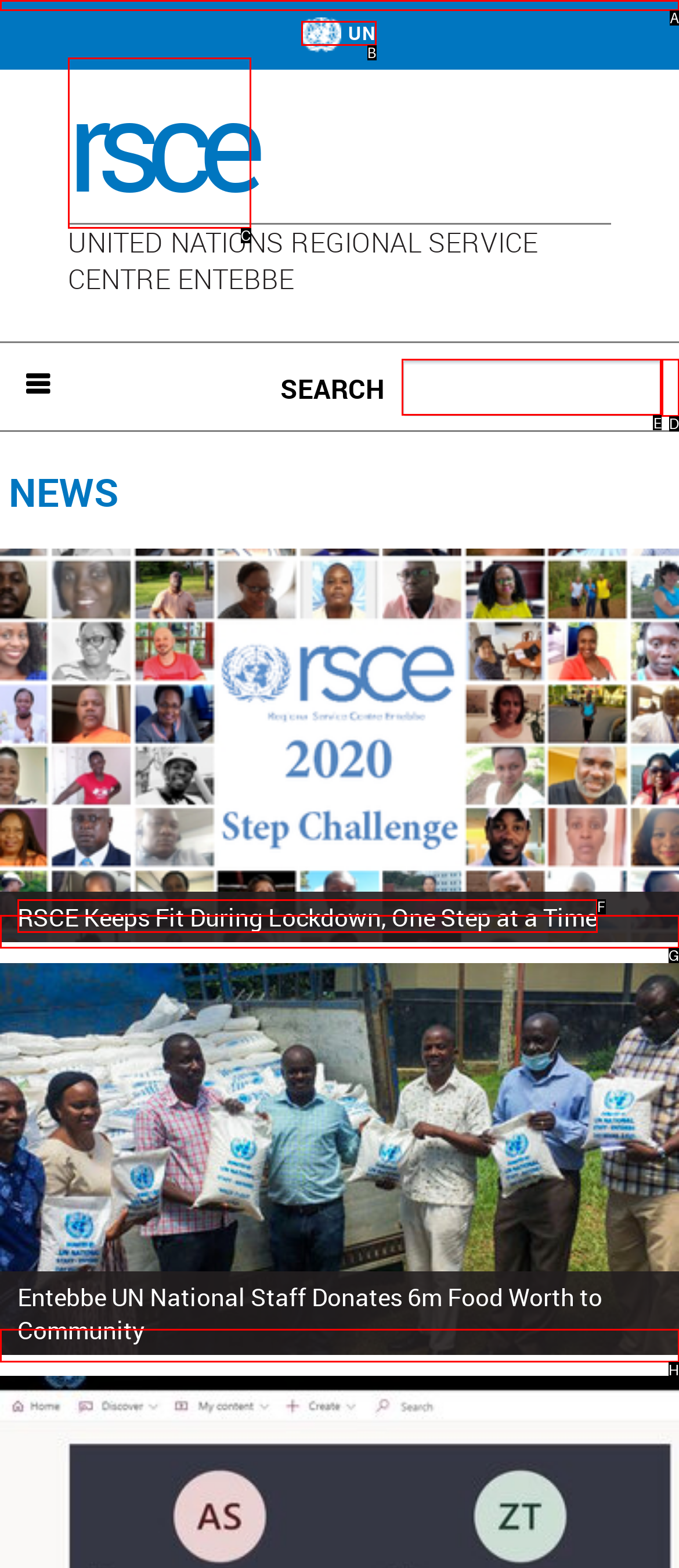To execute the task: Search for something, which one of the highlighted HTML elements should be clicked? Answer with the option's letter from the choices provided.

E